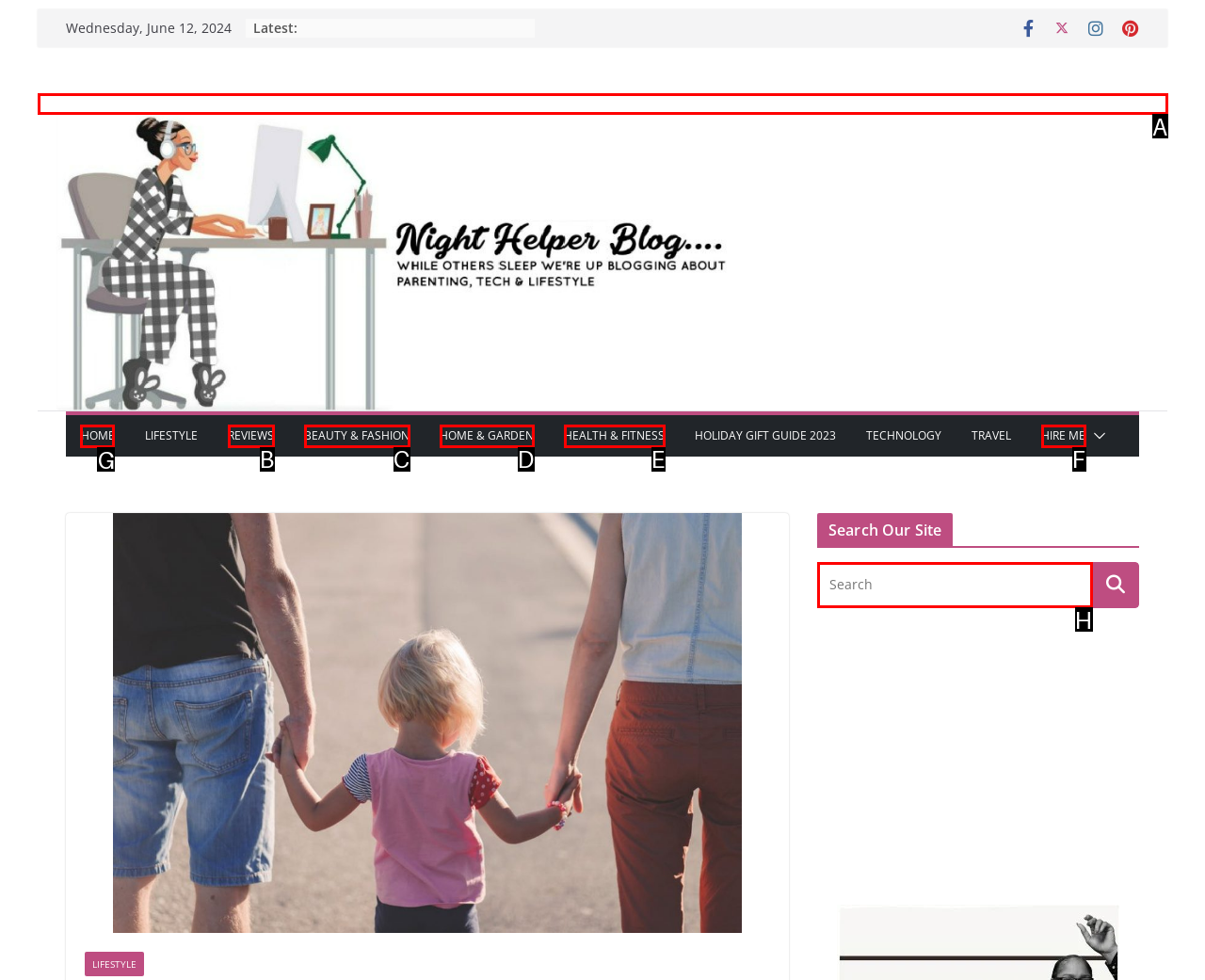Among the marked elements in the screenshot, which letter corresponds to the UI element needed for the task: Go to HOME page?

G